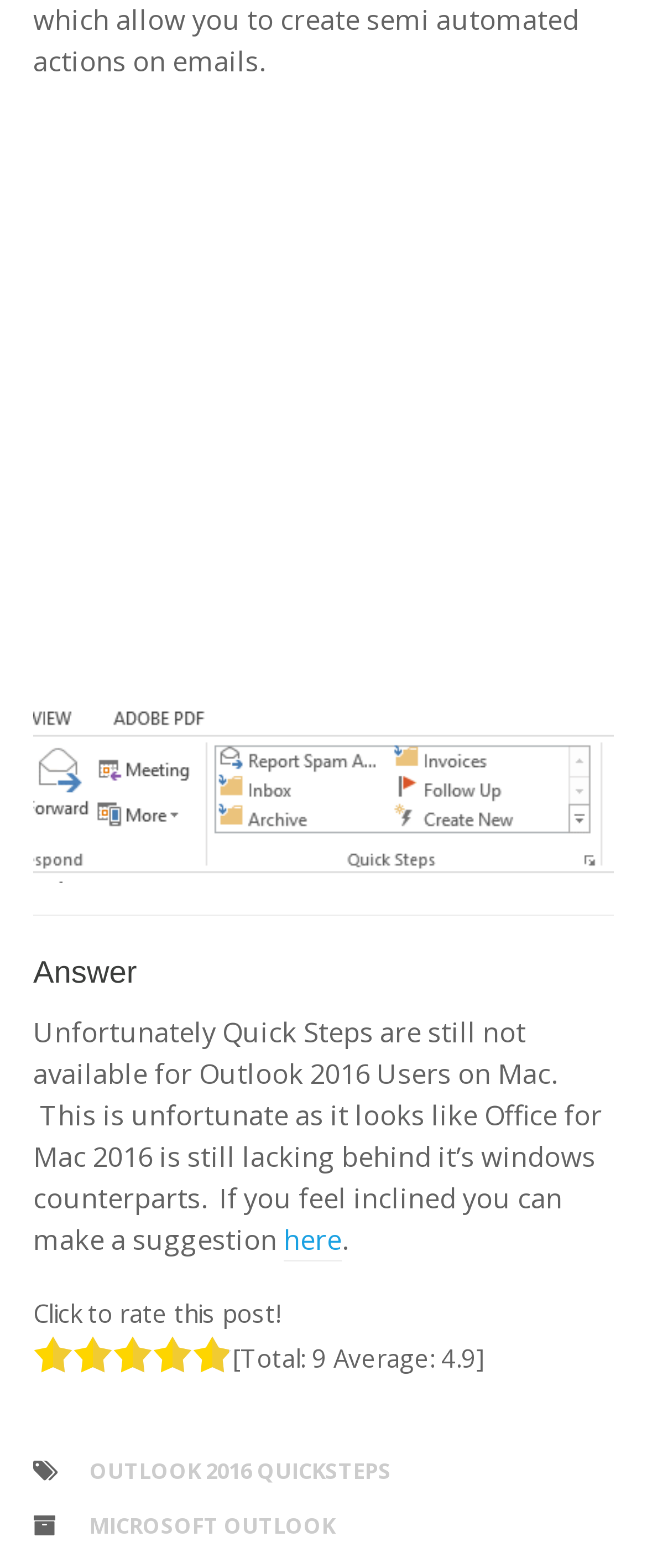What is the status of Quick Steps for Outlook 2016 Users on Mac?
Look at the image and provide a short answer using one word or a phrase.

Not available